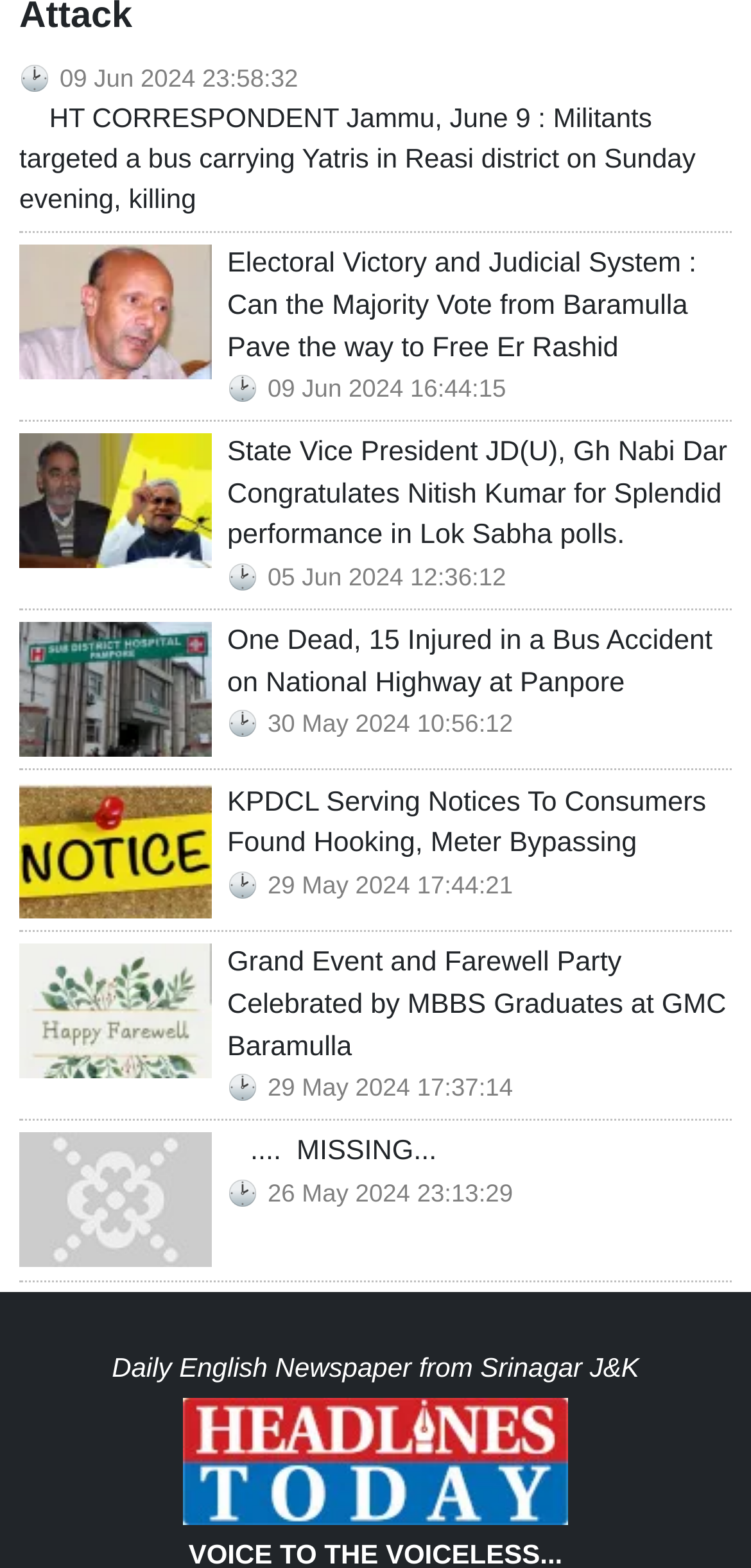Please locate the bounding box coordinates of the region I need to click to follow this instruction: "Read news about Electoral Victory and Judicial System".

[0.026, 0.156, 0.282, 0.242]